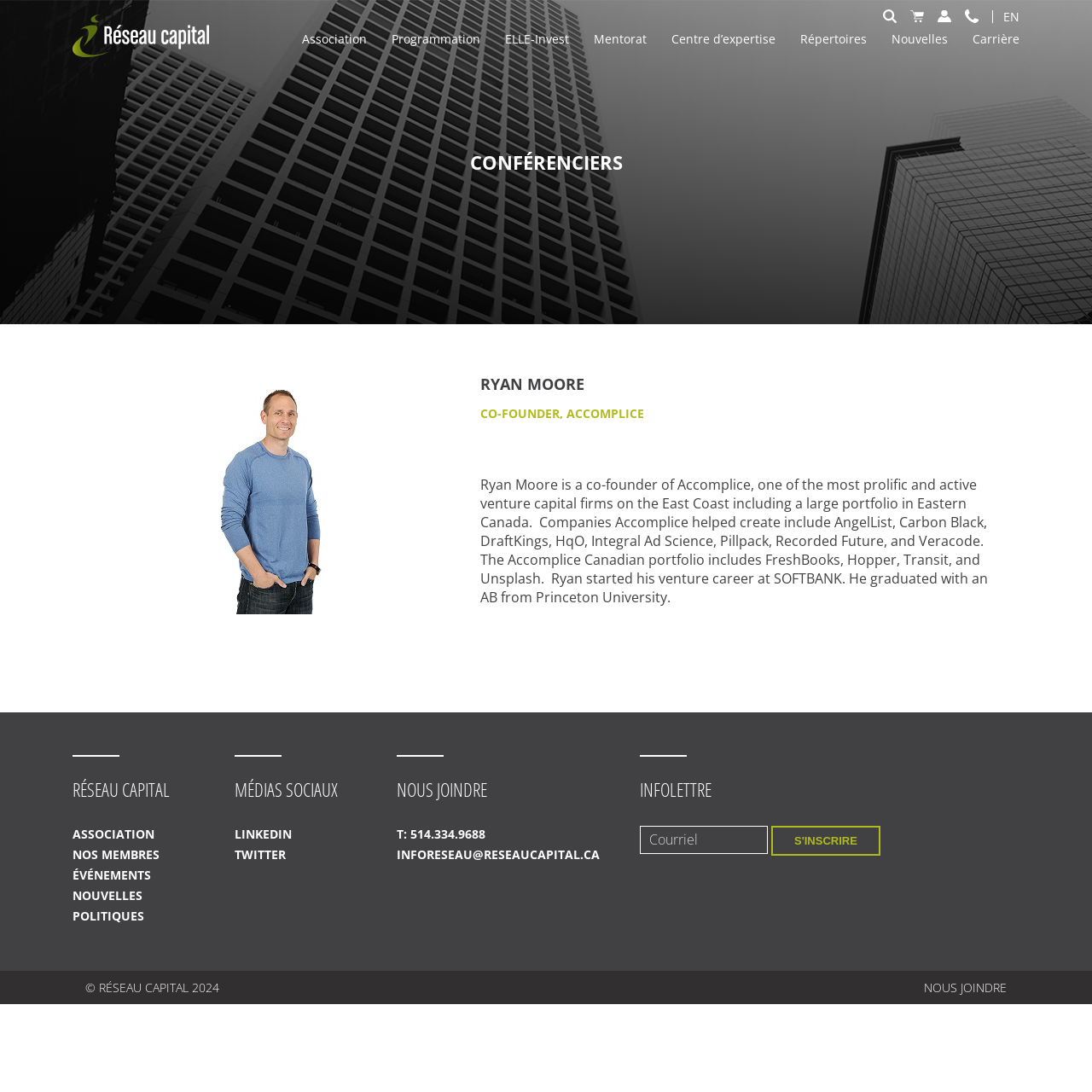Please specify the bounding box coordinates of the region to click in order to perform the following instruction: "Switch to English".

[0.909, 0.008, 0.934, 0.023]